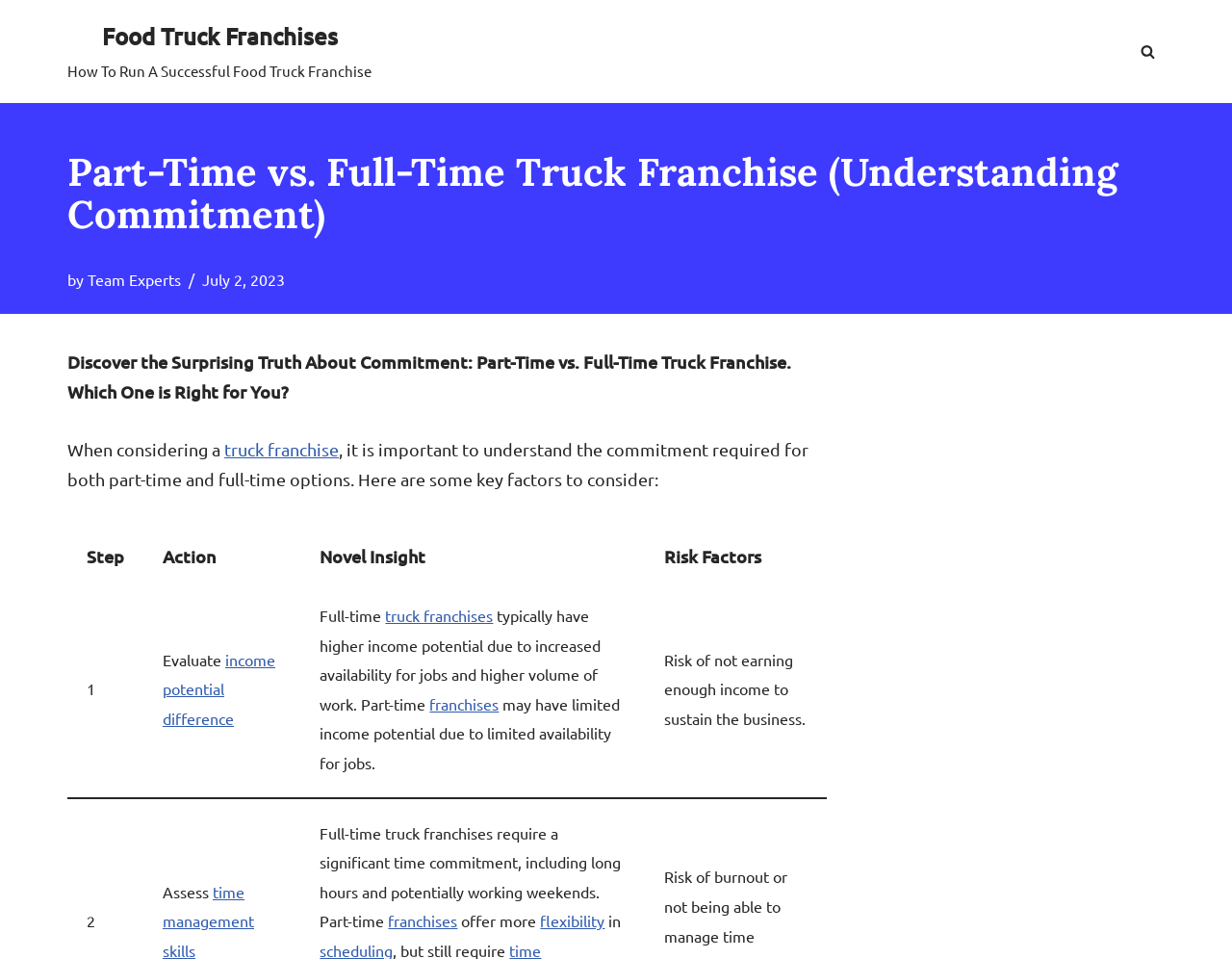Who wrote the article?
Please answer the question as detailed as possible based on the image.

The author of the article can be determined by reading the text 'by Team Experts', which appears below the heading and indicates that the article was written by the Team Experts.